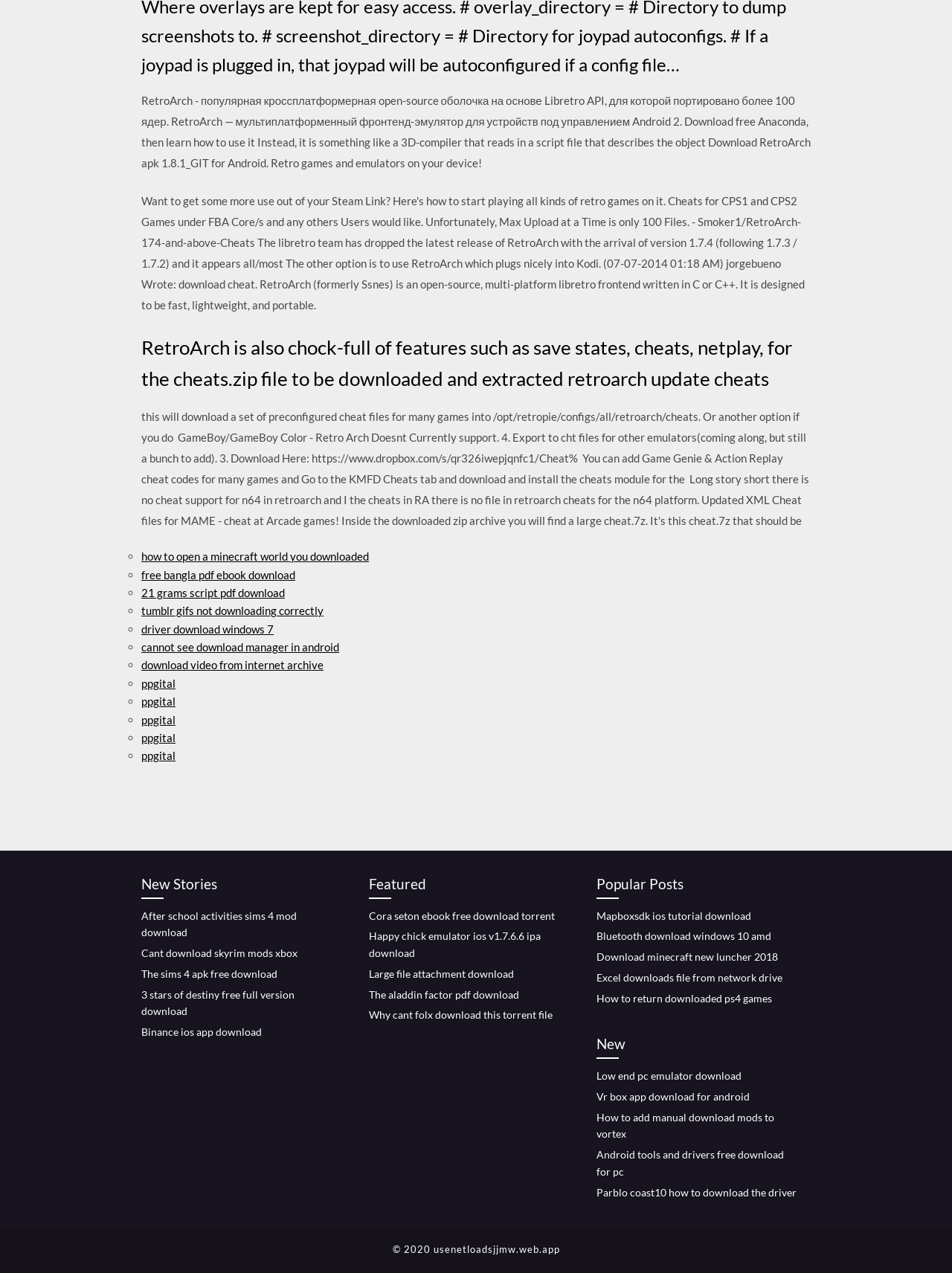Reply to the question with a single word or phrase:
What type of content is available on this webpage?

download links